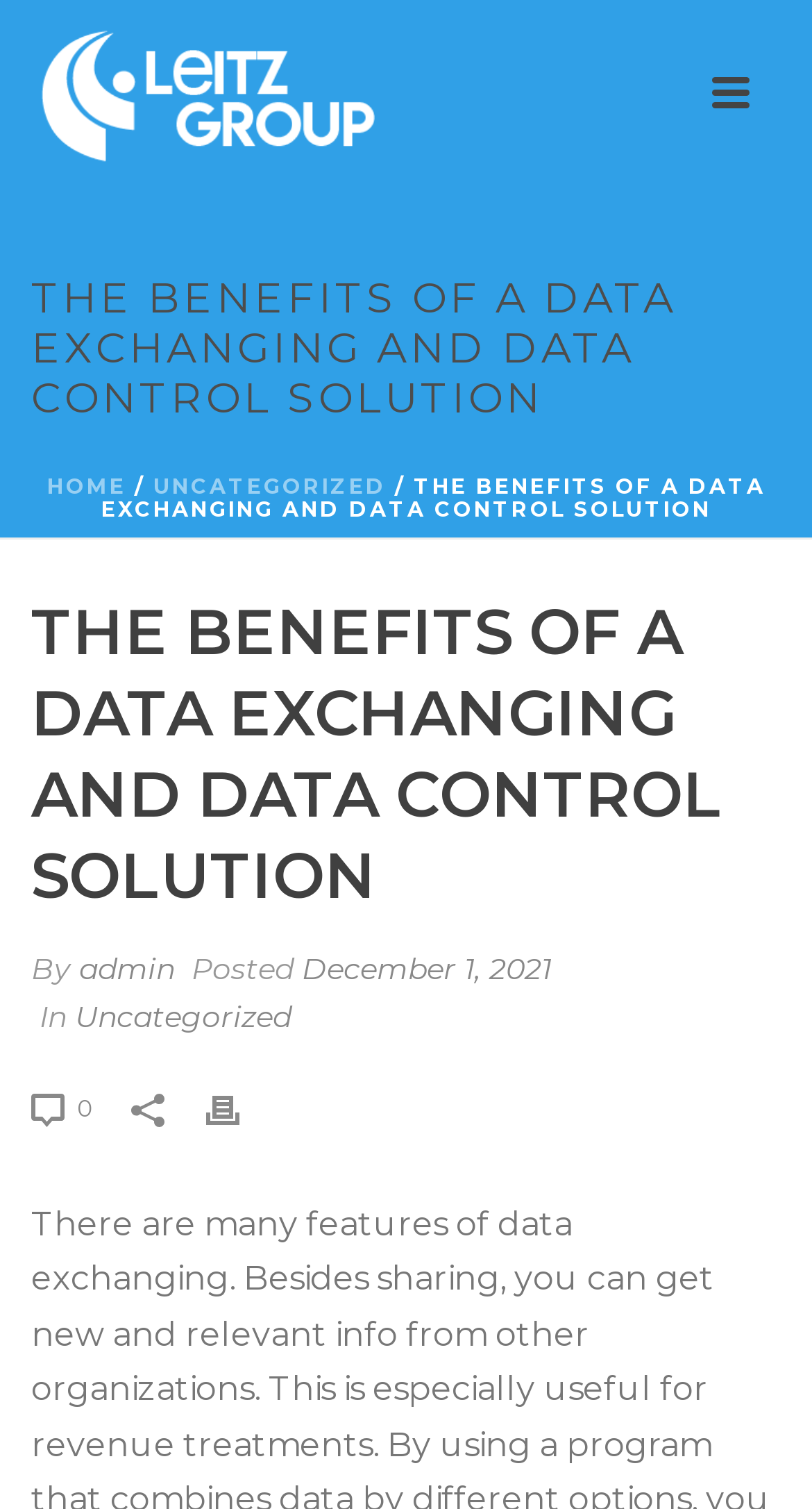Find the bounding box coordinates of the UI element according to this description: "parent_node: 0 title="Print"".

[0.254, 0.719, 0.346, 0.751]